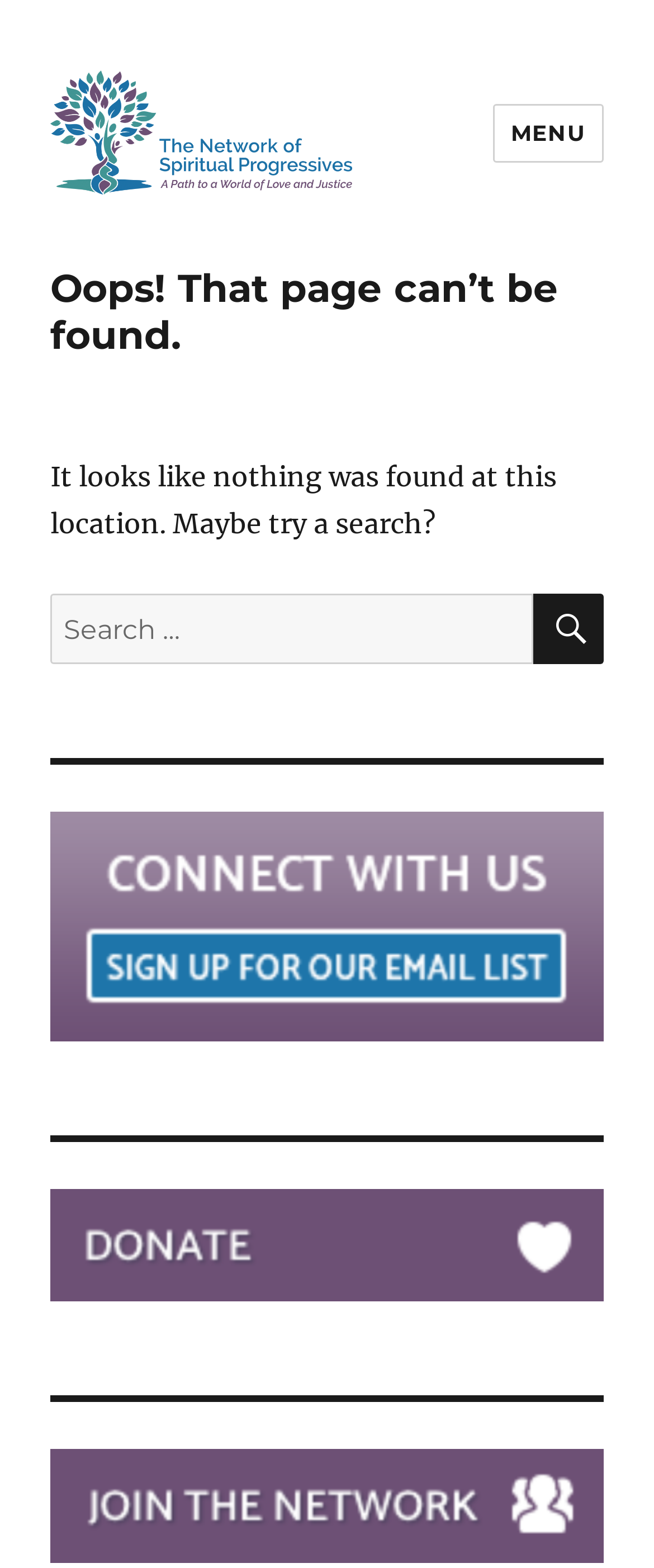Answer the question below using just one word or a short phrase: 
What is the current page status?

Page not found